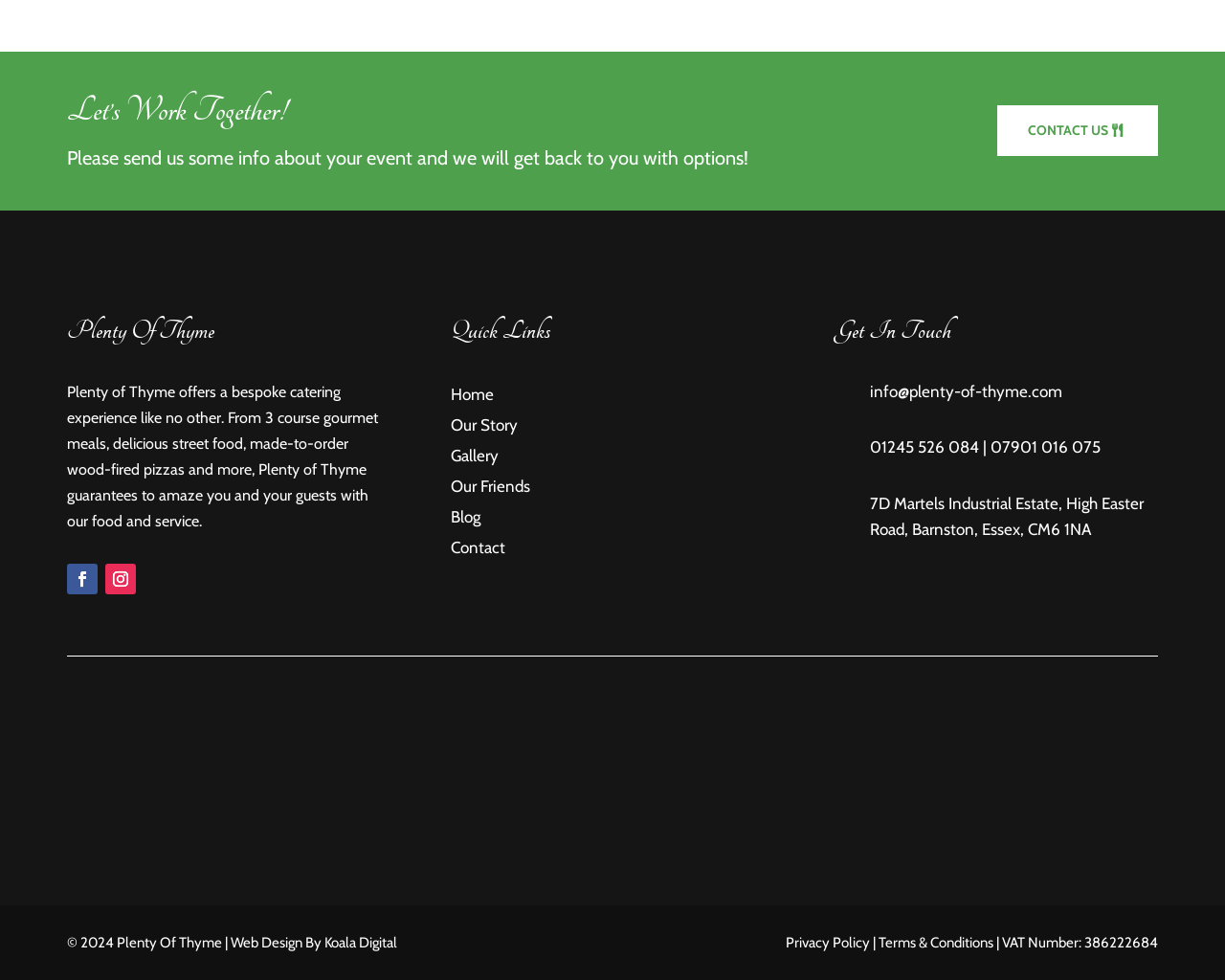Given the content of the image, can you provide a detailed answer to the question?
What is the phone number of the company?

The phone number of the company can be found in the LayoutTable element with the text '01245 526 084 | 07901 016 075' located in the 'Get In Touch' section.